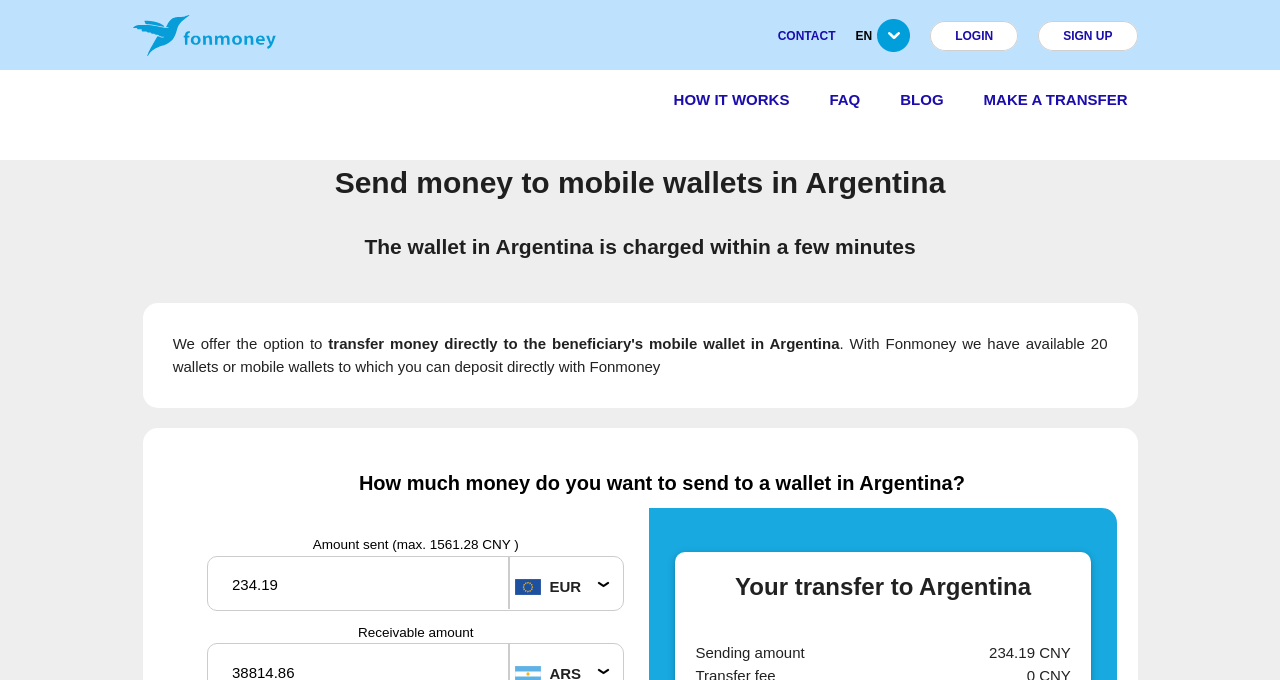What is the currency of the sending amount?
Identify the answer in the screenshot and reply with a single word or phrase.

EUR